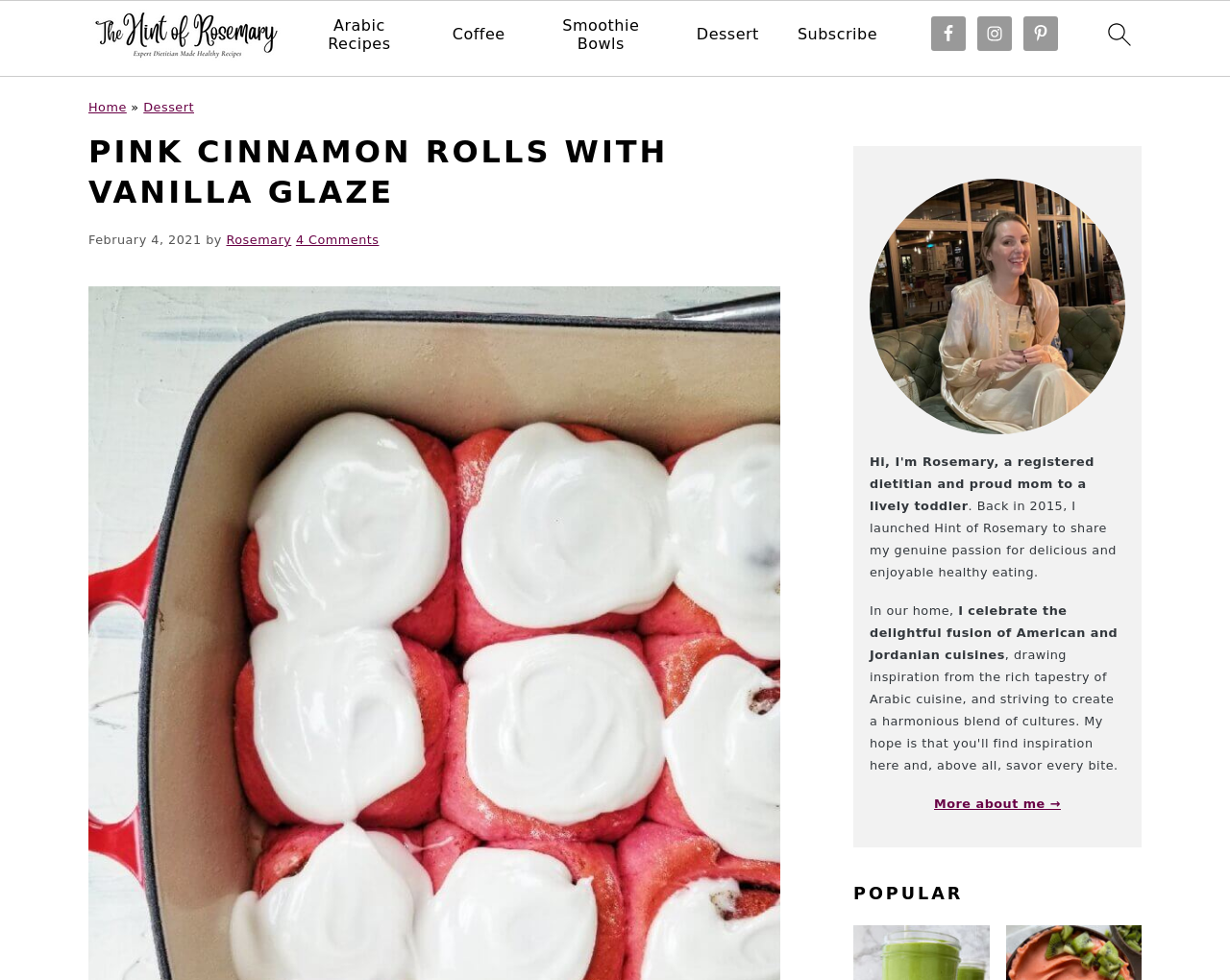Locate the bounding box coordinates of the element that should be clicked to execute the following instruction: "view Dessert category".

[0.566, 0.026, 0.617, 0.045]